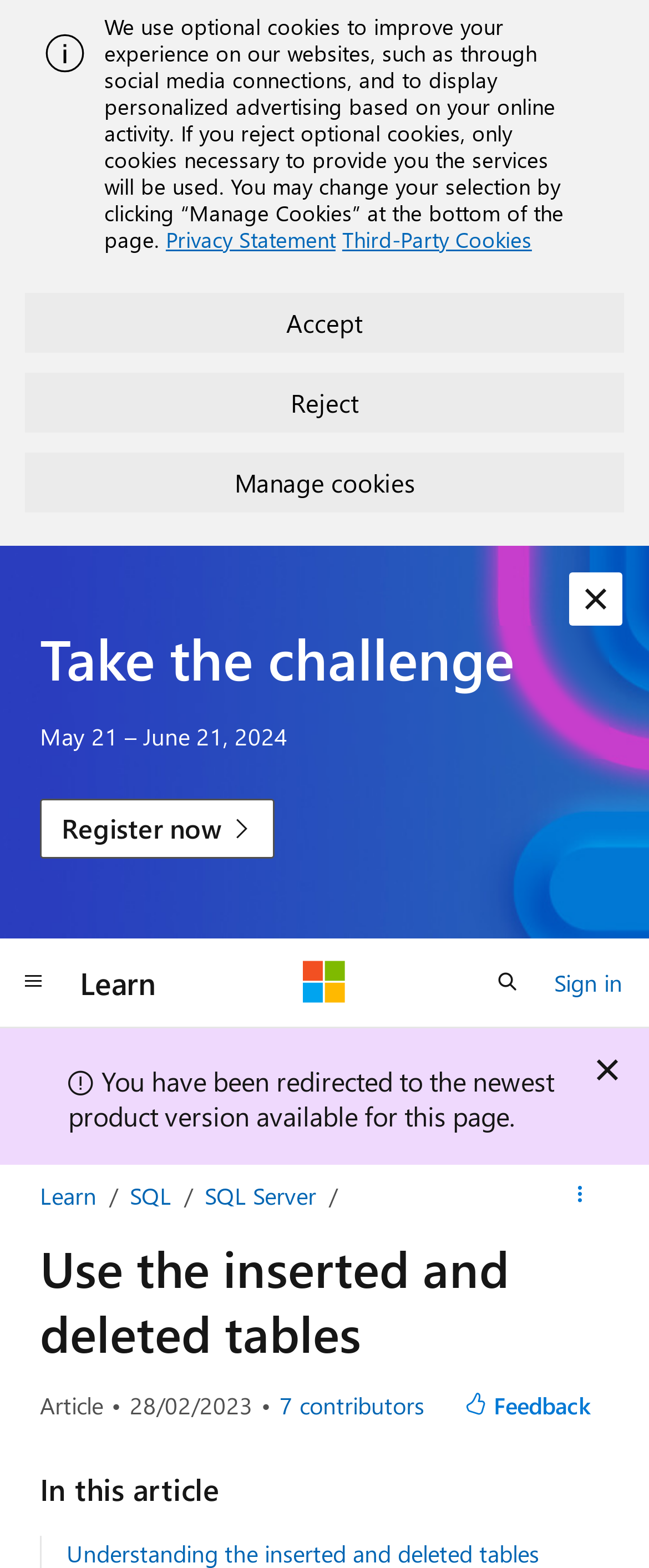What is the challenge period?
Based on the image, answer the question with as much detail as possible.

I found the challenge period by looking at the section with the heading 'Take the challenge' and found the text 'May 21 – June 21, 2024' which indicates the duration of the challenge.